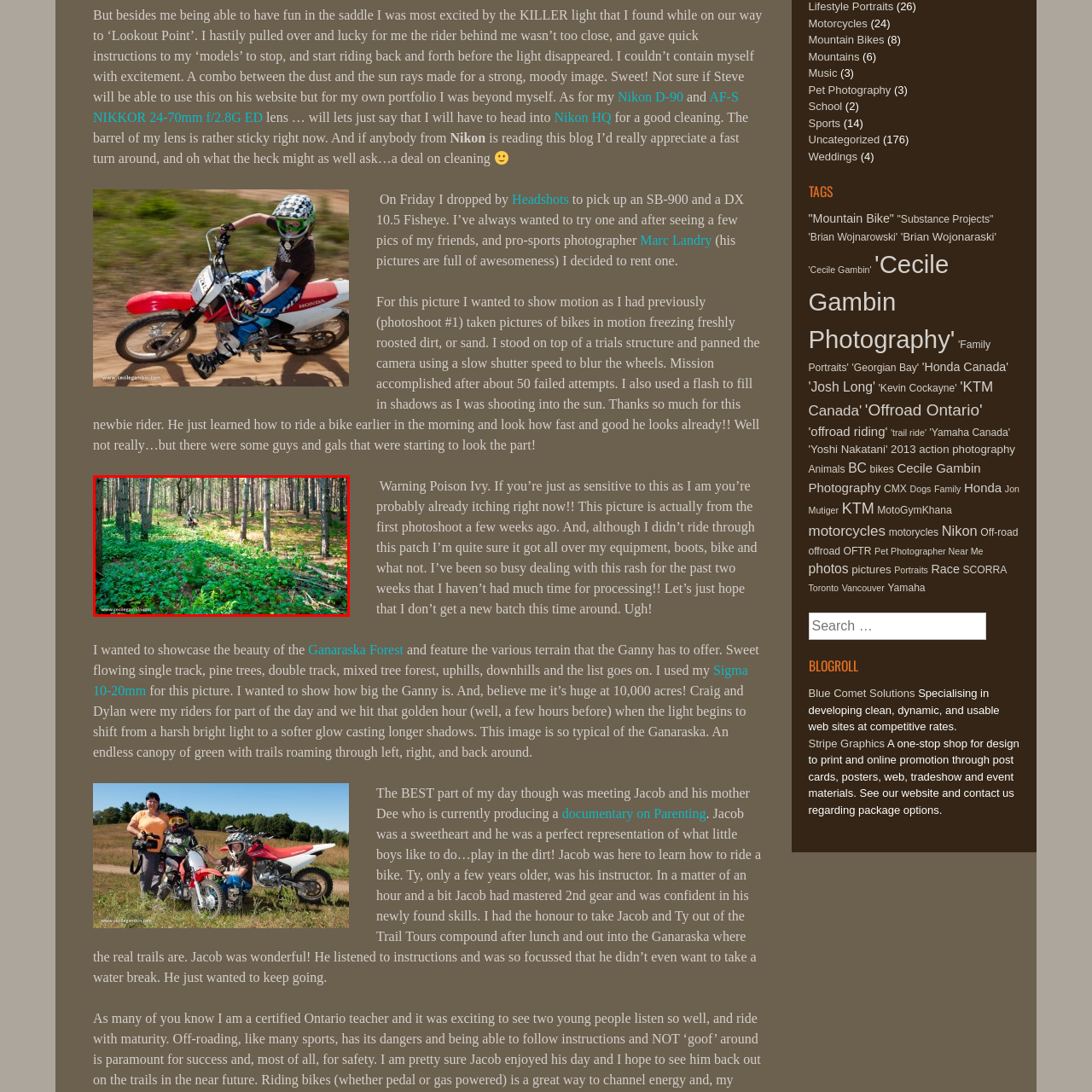View the area enclosed by the red box, Is the motorcycle fully visible? Respond using one word or phrase.

No